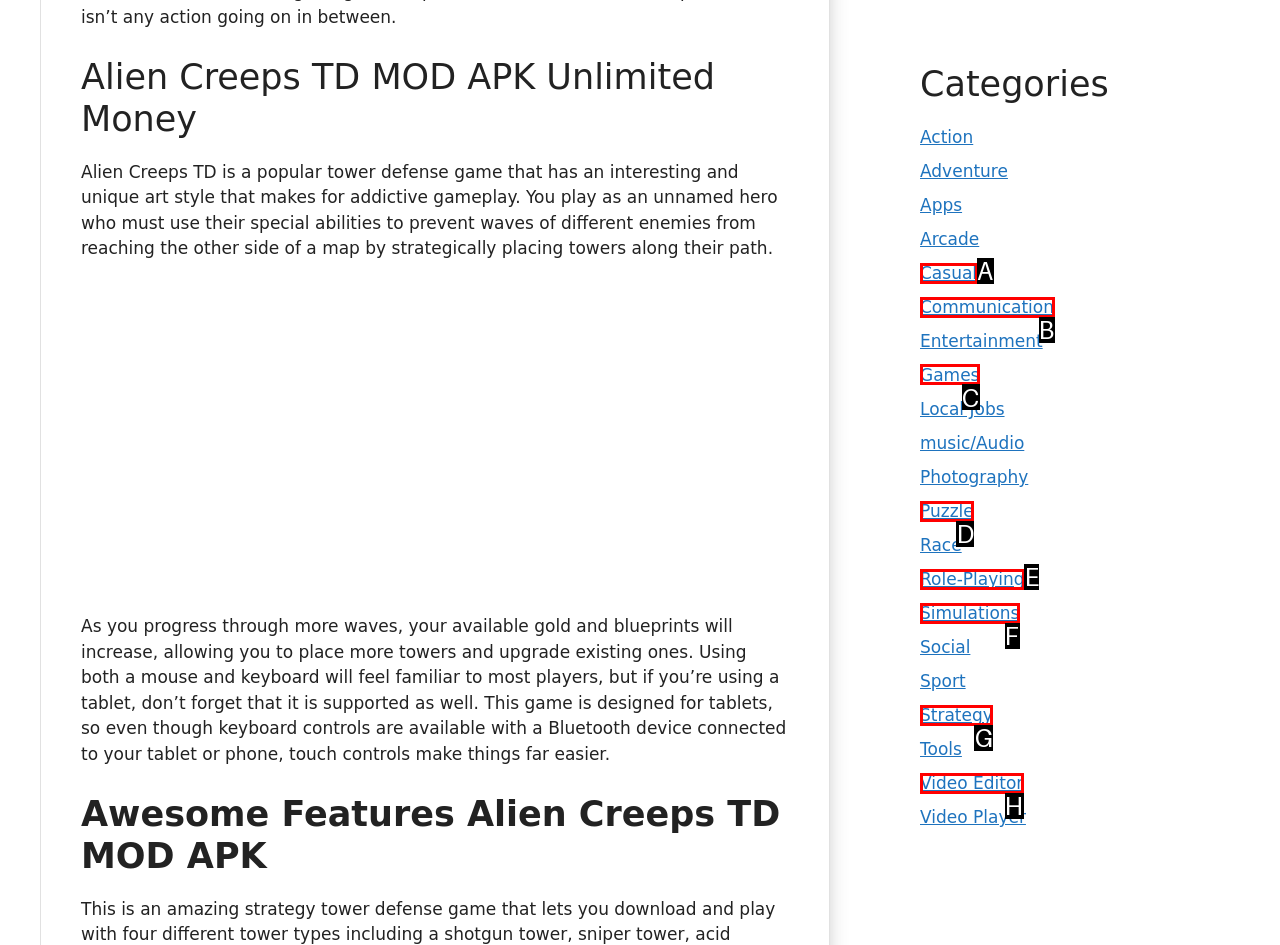Identify the letter of the correct UI element to fulfill the task: Click on the 'Games' link from the given options in the screenshot.

C